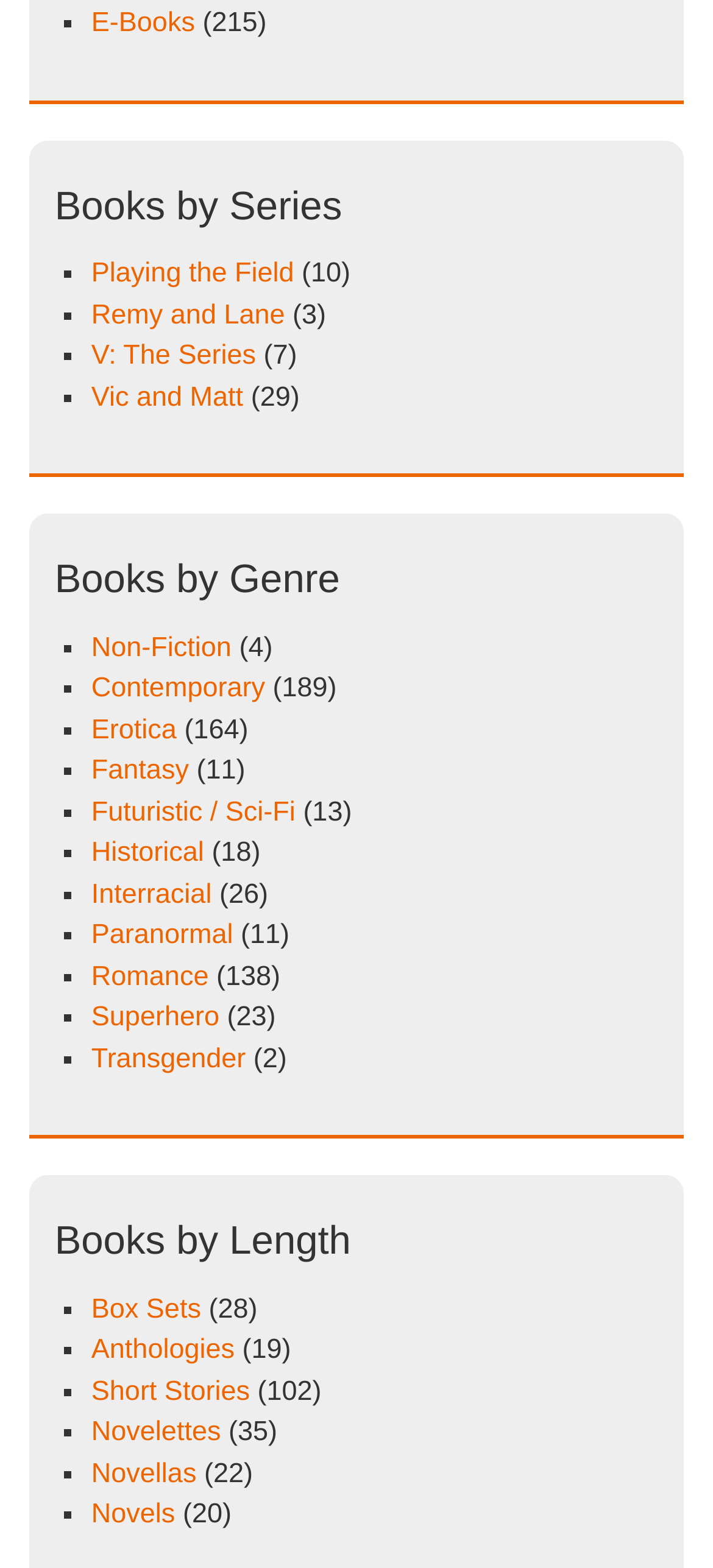Determine the bounding box coordinates of the area to click in order to meet this instruction: "Check out books in the Romance genre".

[0.128, 0.613, 0.293, 0.633]